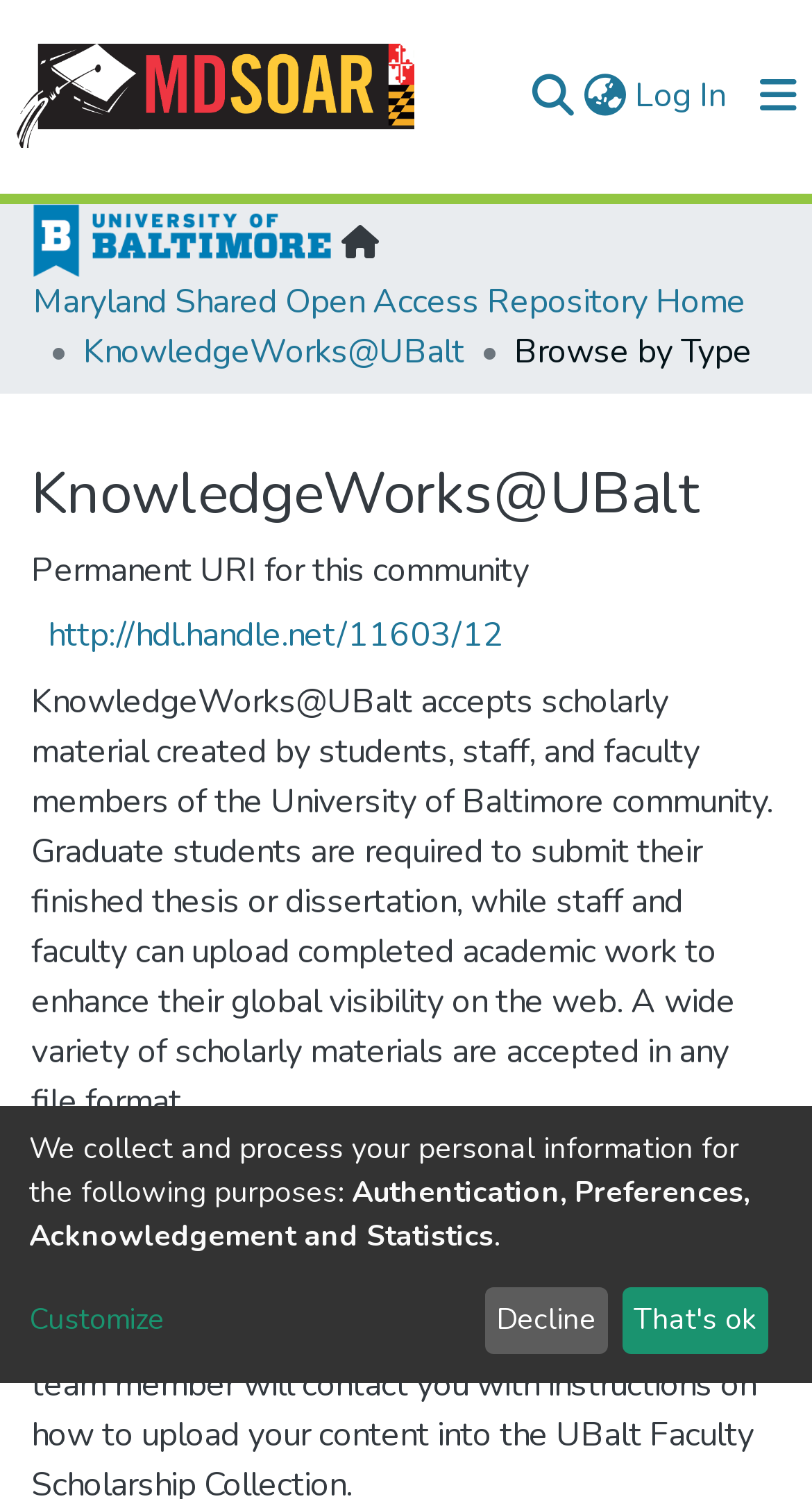Determine the bounding box coordinates (top-left x, top-left y, bottom-right x, bottom-right y) of the UI element described in the following text: aria-label="Language switch" title="Language switch"

[0.713, 0.047, 0.777, 0.081]